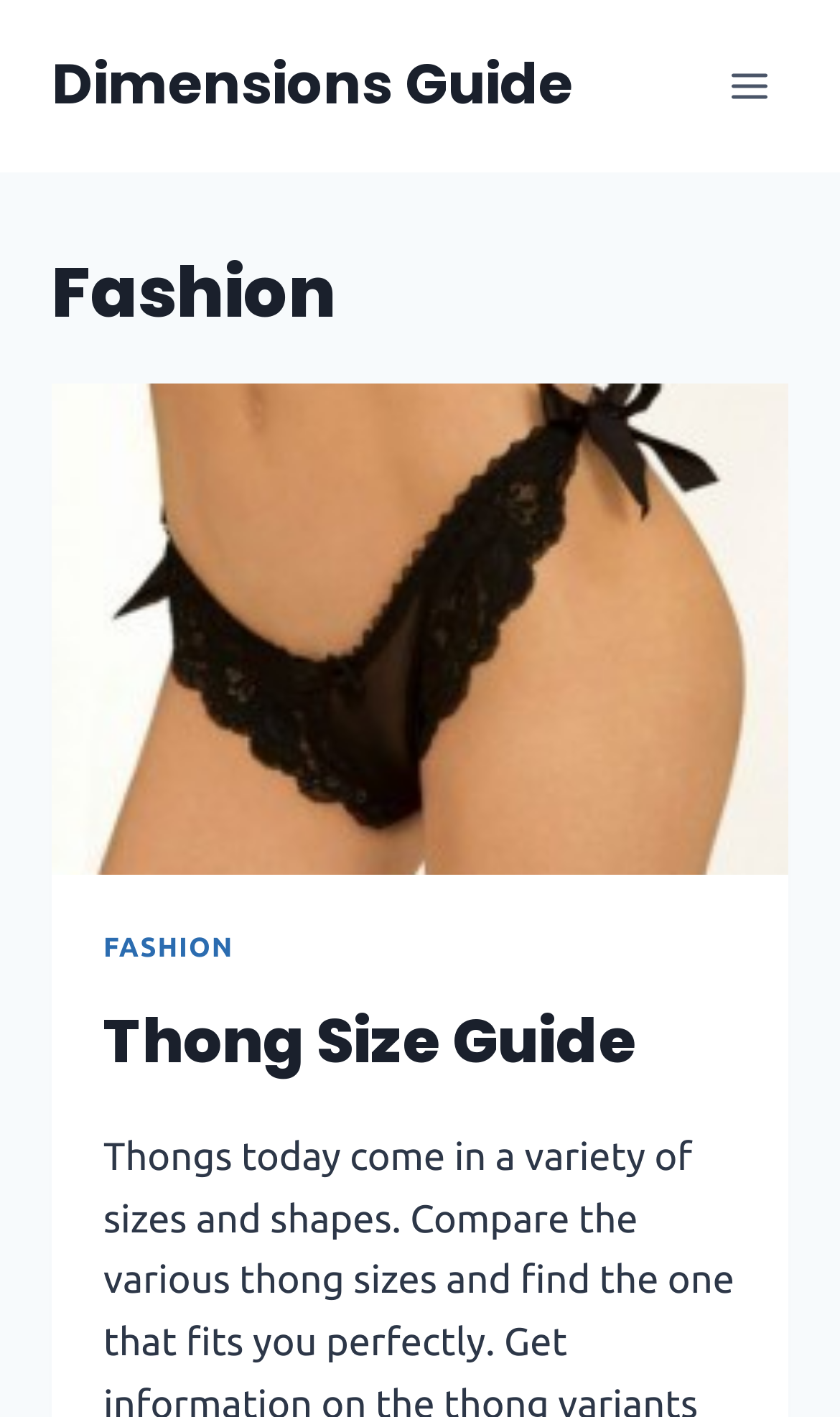Respond to the question with just a single word or phrase: 
What type of content is present below the main heading?

Links and images